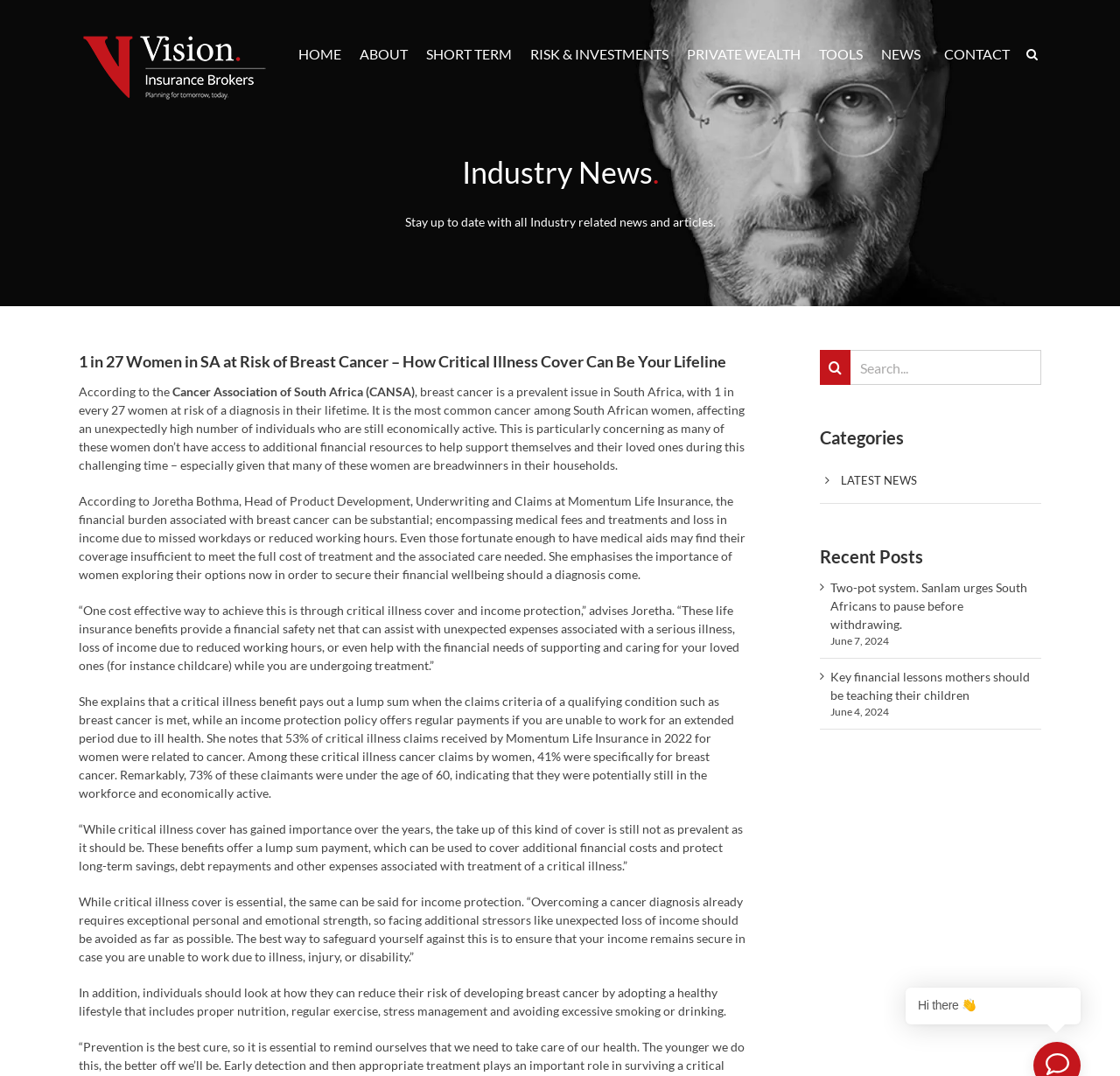Locate the bounding box coordinates of the region to be clicked to comply with the following instruction: "Read the 'Industry News' section". The coordinates must be four float numbers between 0 and 1, in the form [left, top, right, bottom].

[0.07, 0.14, 0.93, 0.179]